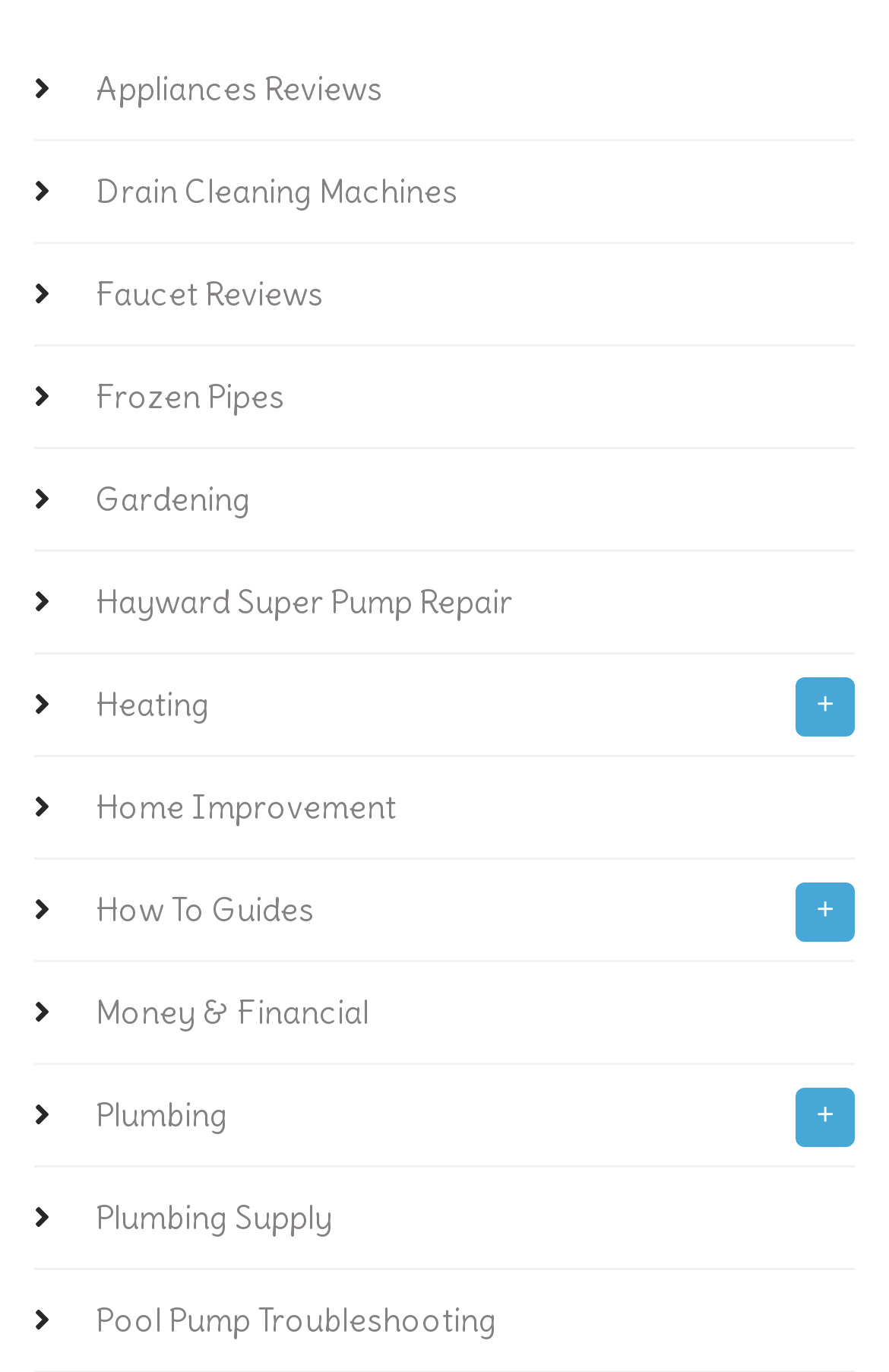Locate the bounding box of the UI element described by: "Money & Financial" in the given webpage screenshot.

[0.082, 0.701, 0.441, 0.774]